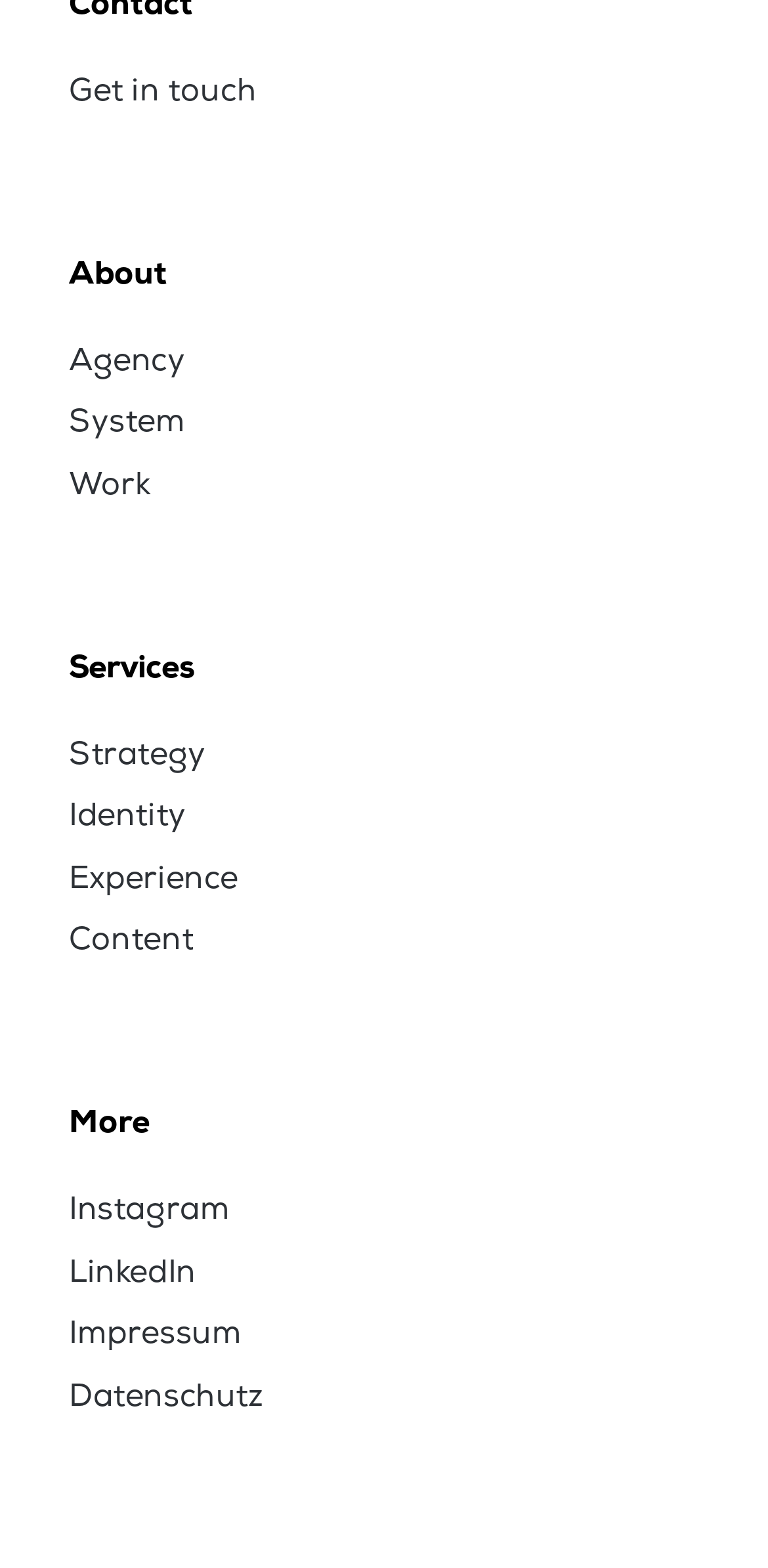Answer with a single word or phrase: 
What is the last link on the webpage?

Datenschutz